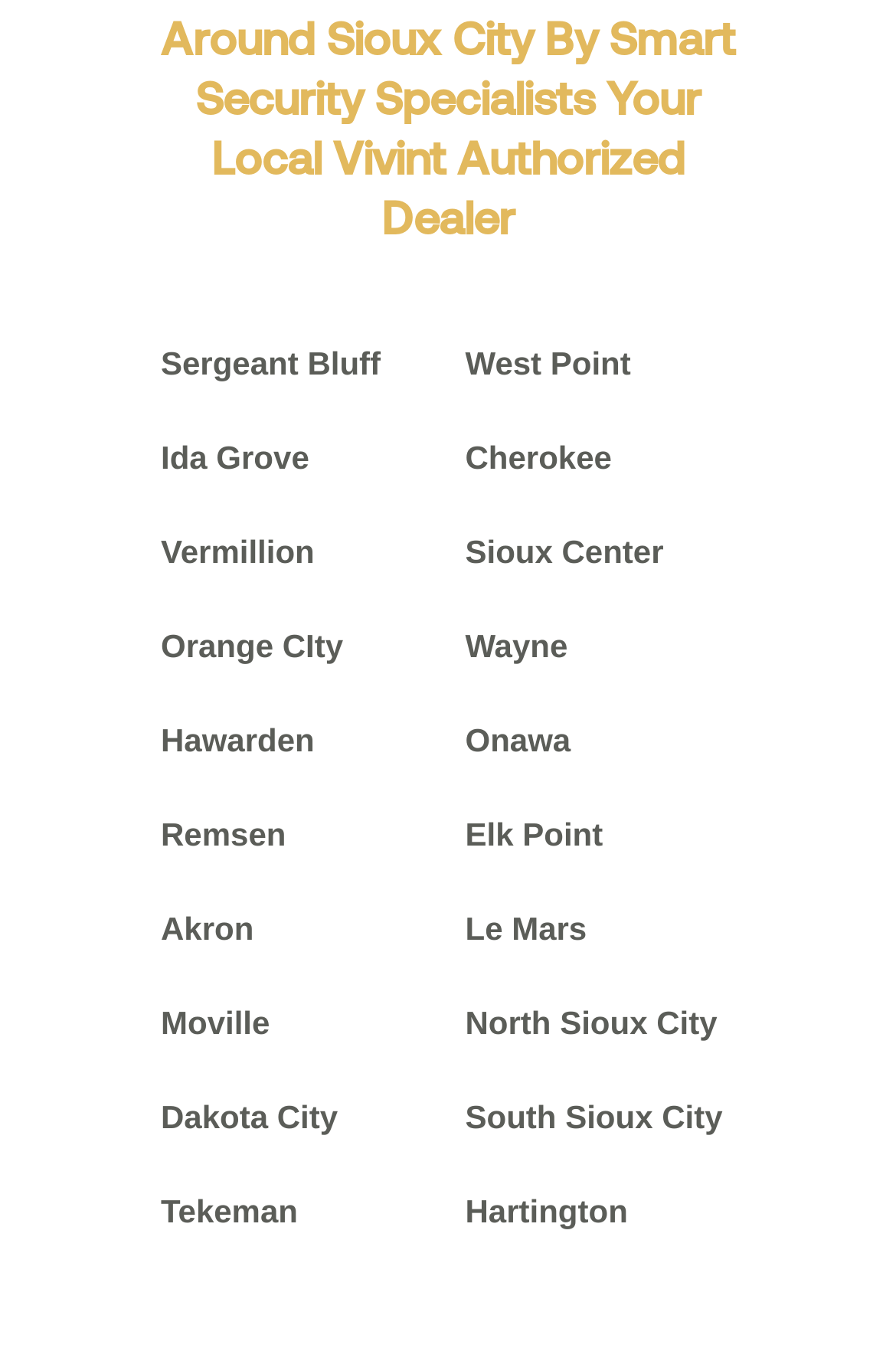Locate the bounding box coordinates of the clickable region necessary to complete the following instruction: "view Vermillion". Provide the coordinates in the format of four float numbers between 0 and 1, i.e., [left, top, right, bottom].

[0.179, 0.396, 0.351, 0.423]